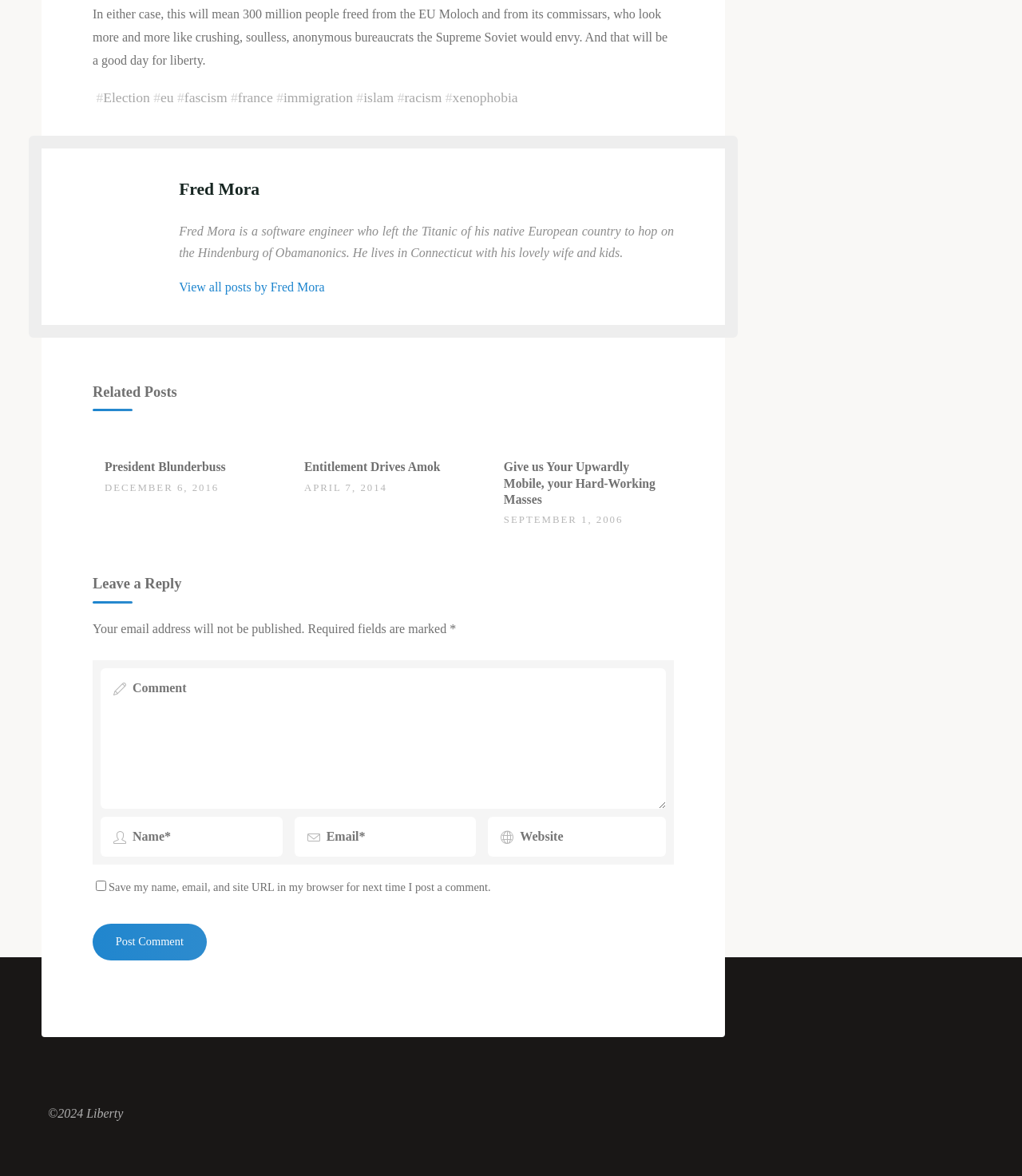Please locate the bounding box coordinates of the element that needs to be clicked to achieve the following instruction: "Post a comment". The coordinates should be four float numbers between 0 and 1, i.e., [left, top, right, bottom].

[0.091, 0.785, 0.202, 0.816]